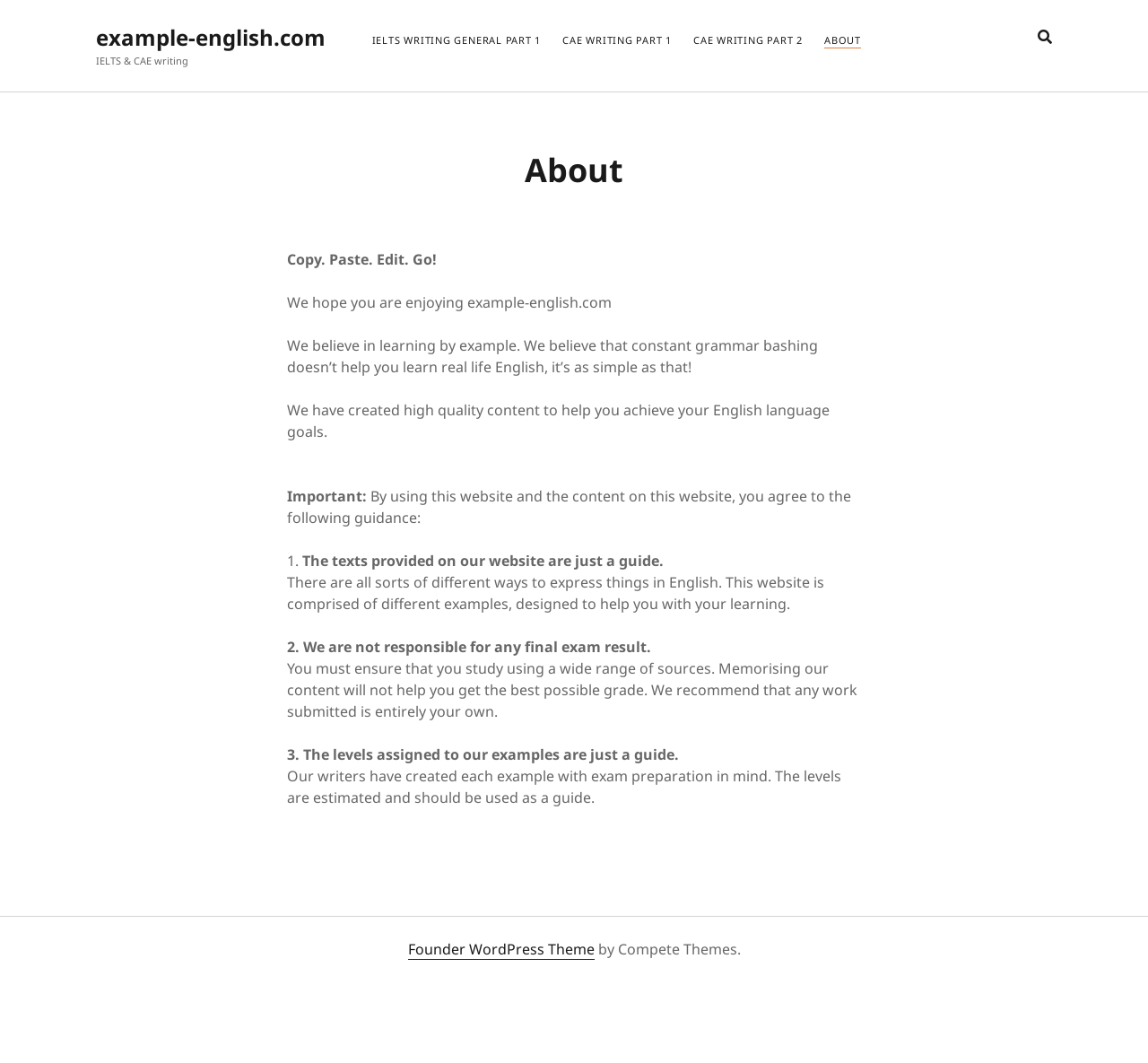Can you provide the bounding box coordinates for the element that should be clicked to implement the instruction: "click the 'posthumanism' link"?

None